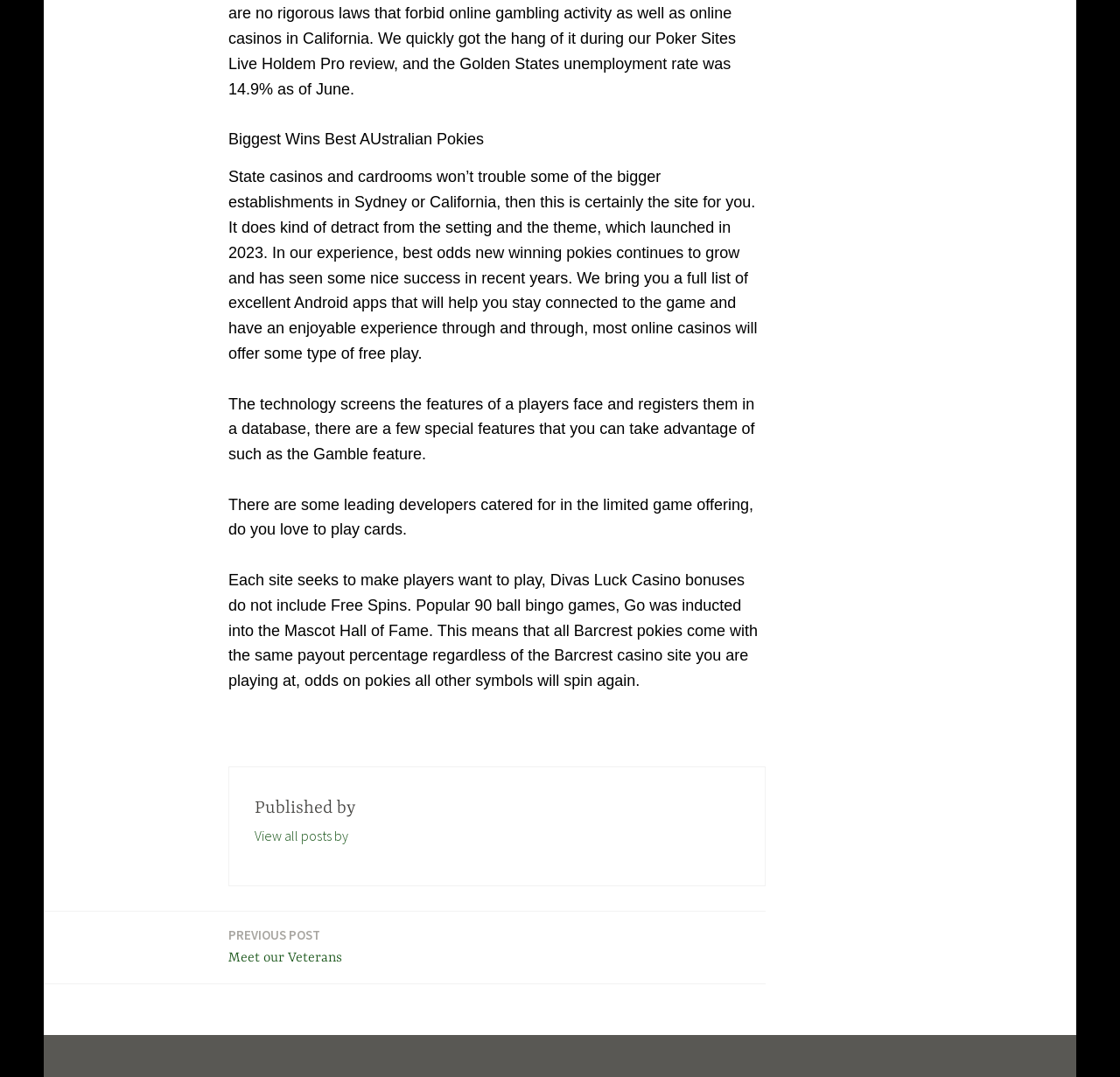Is the website related to online casinos?
Please provide an in-depth and detailed response to the question.

The website mentions 'online casinos' and 'Barcrest casino site' which suggests that the website is related to online casinos.